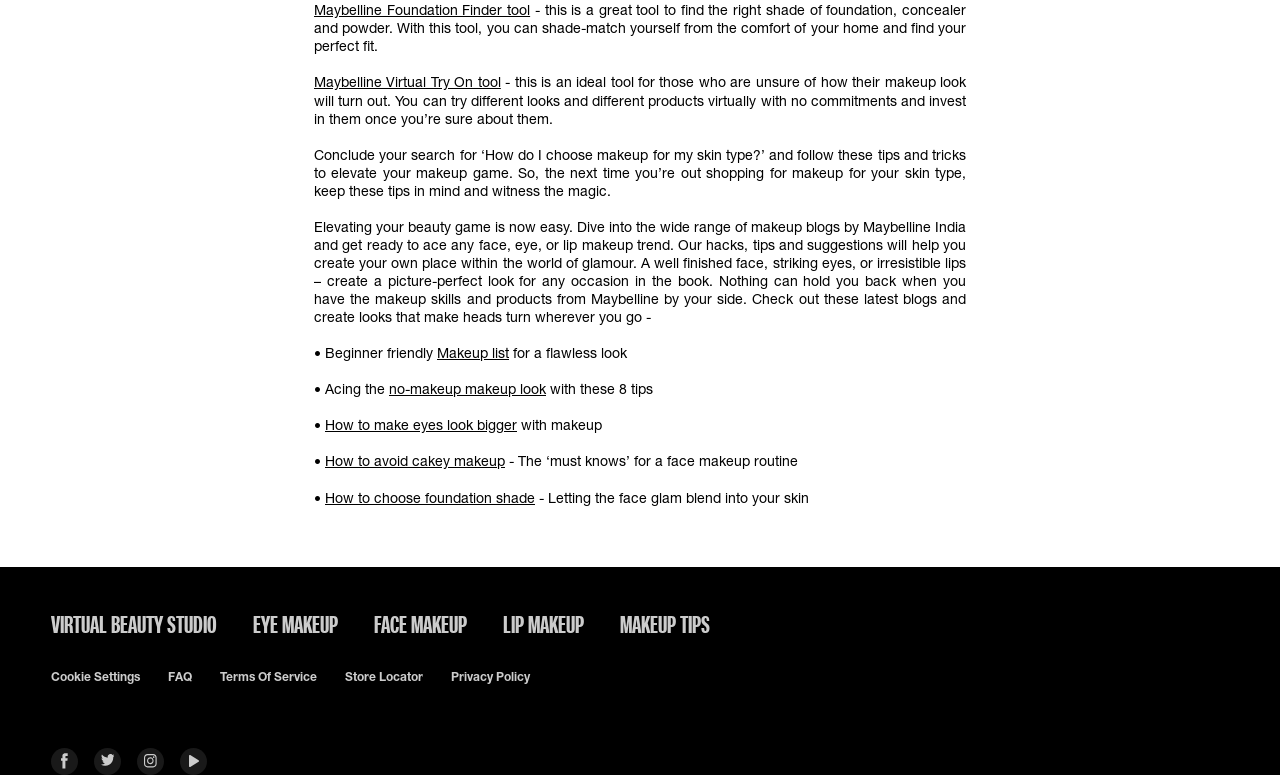Using the provided element description "How to avoid cakey makeup", determine the bounding box coordinates of the UI element.

[0.254, 0.584, 0.395, 0.606]